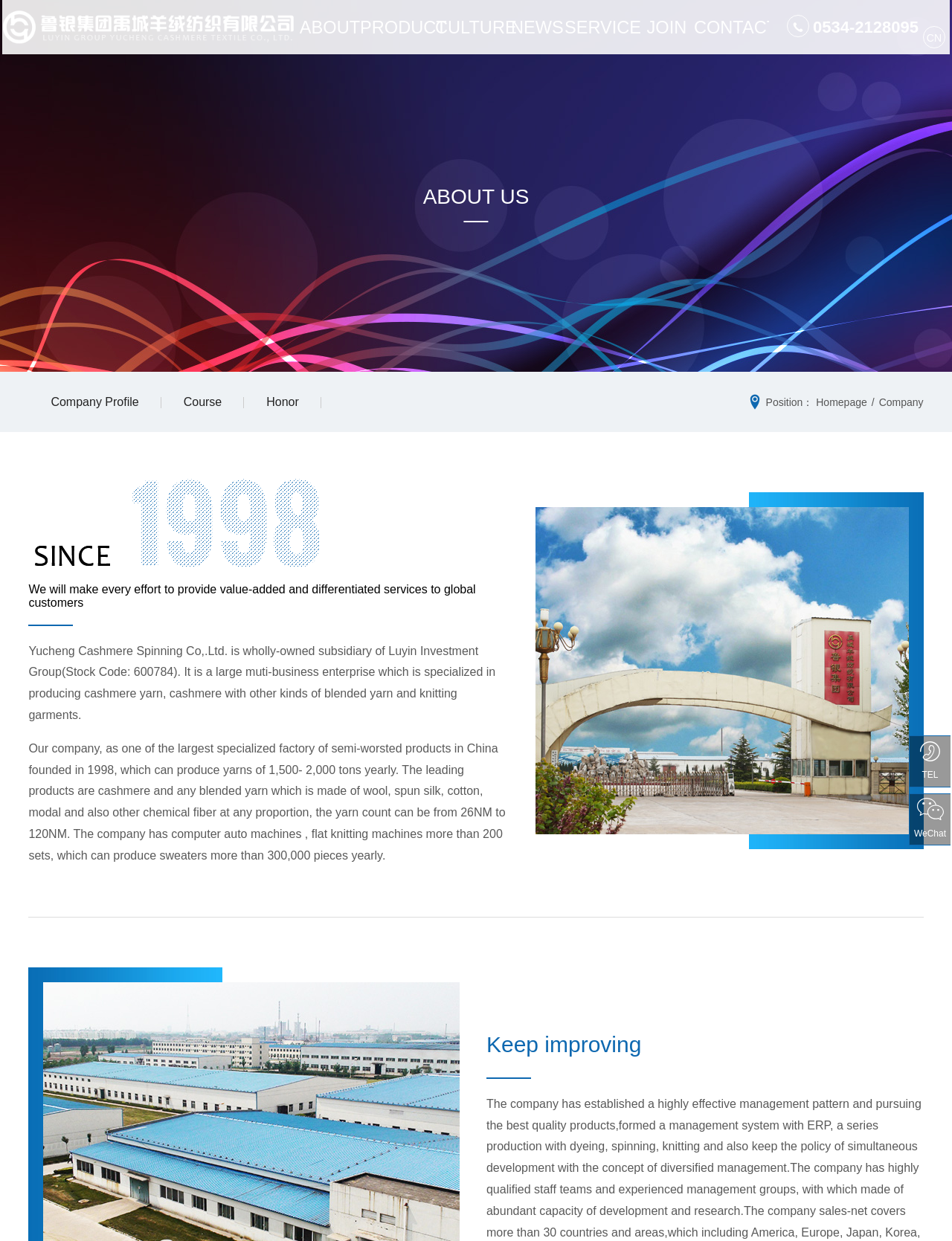Determine the bounding box coordinates of the clickable region to follow the instruction: "Search for brands".

None